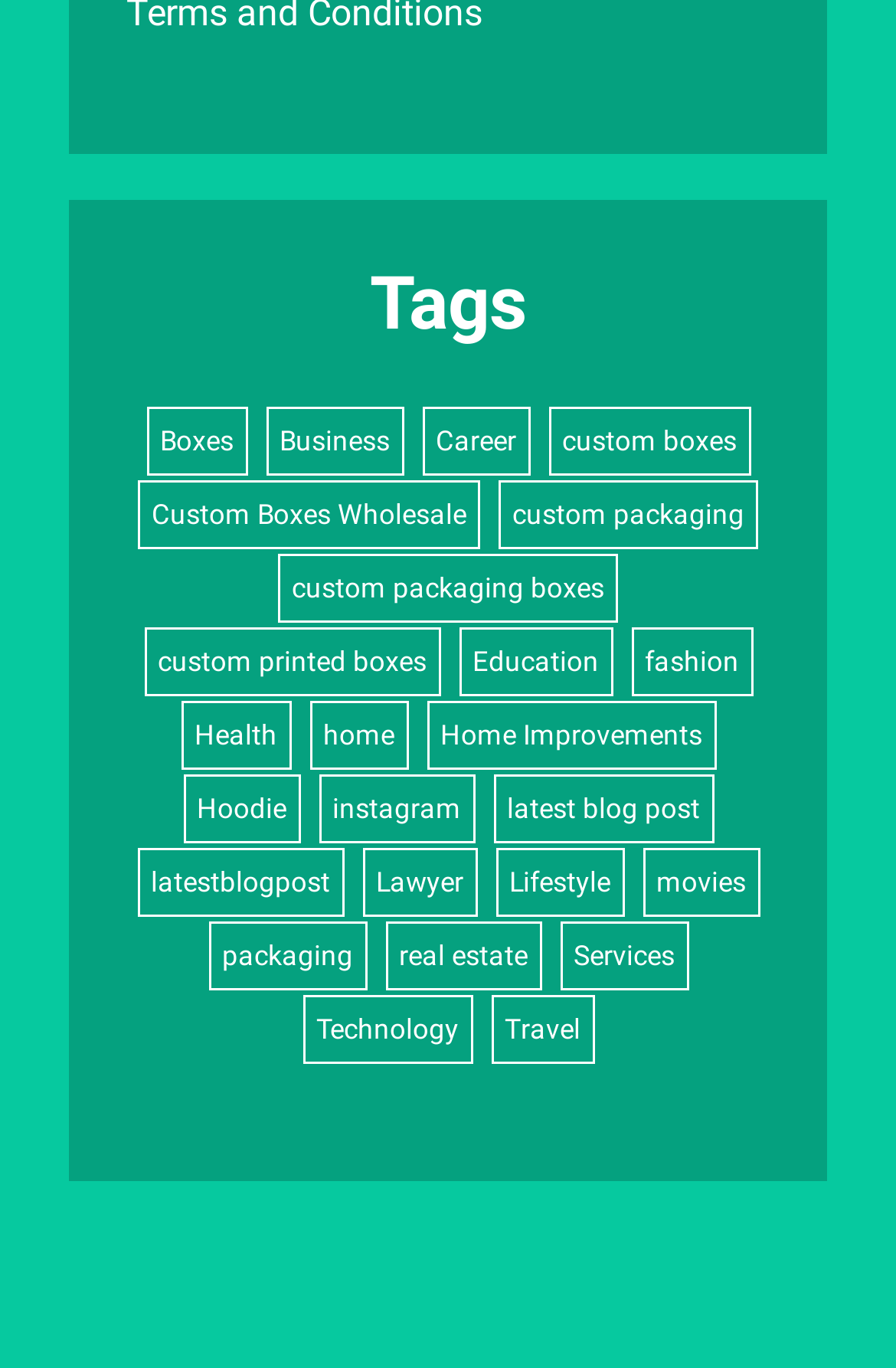Are there any categories related to entertainment? From the image, respond with a single word or brief phrase.

Yes